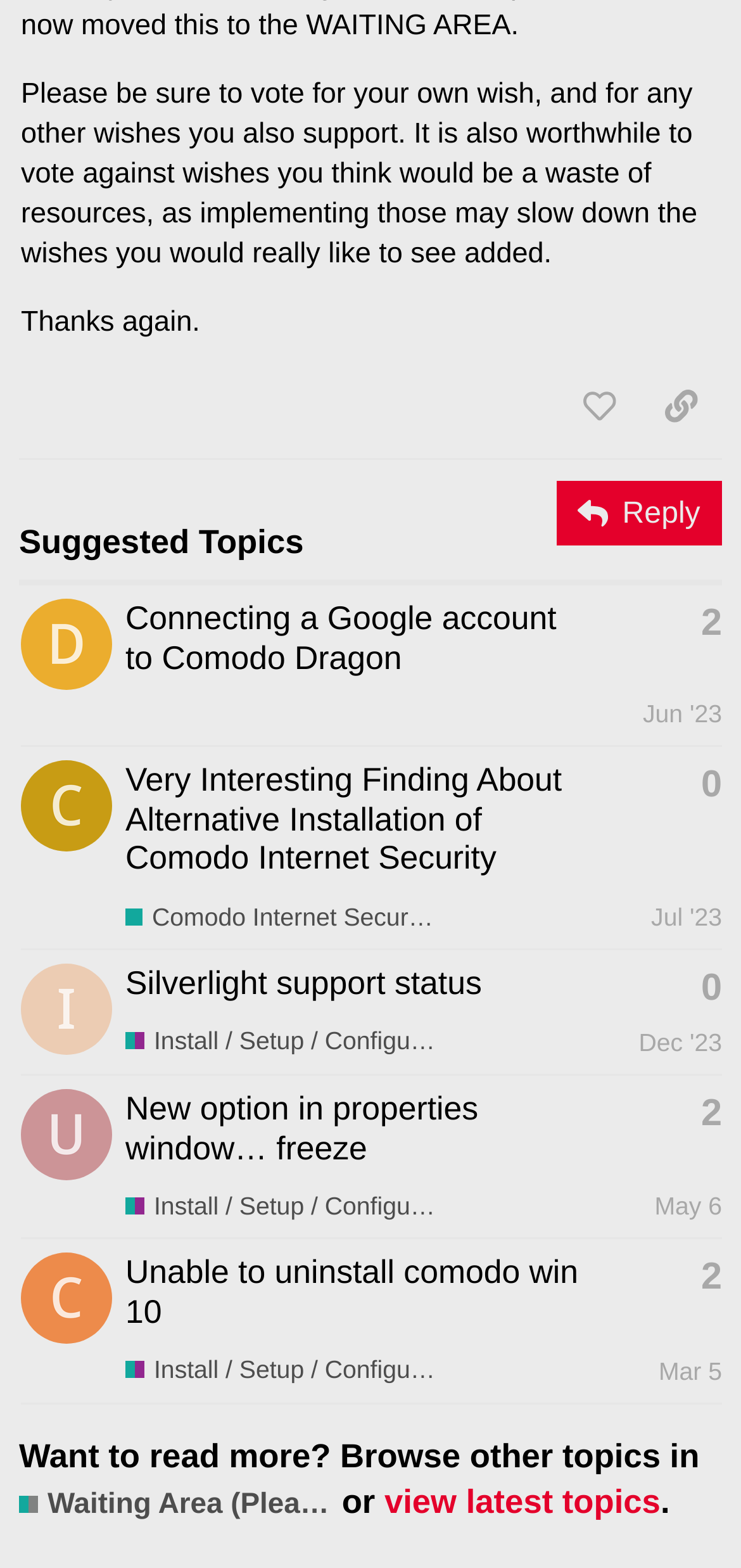Respond to the question with just a single word or phrase: 
How many replies does the topic 'Connecting a Google account to Comodo Dragon' have?

2